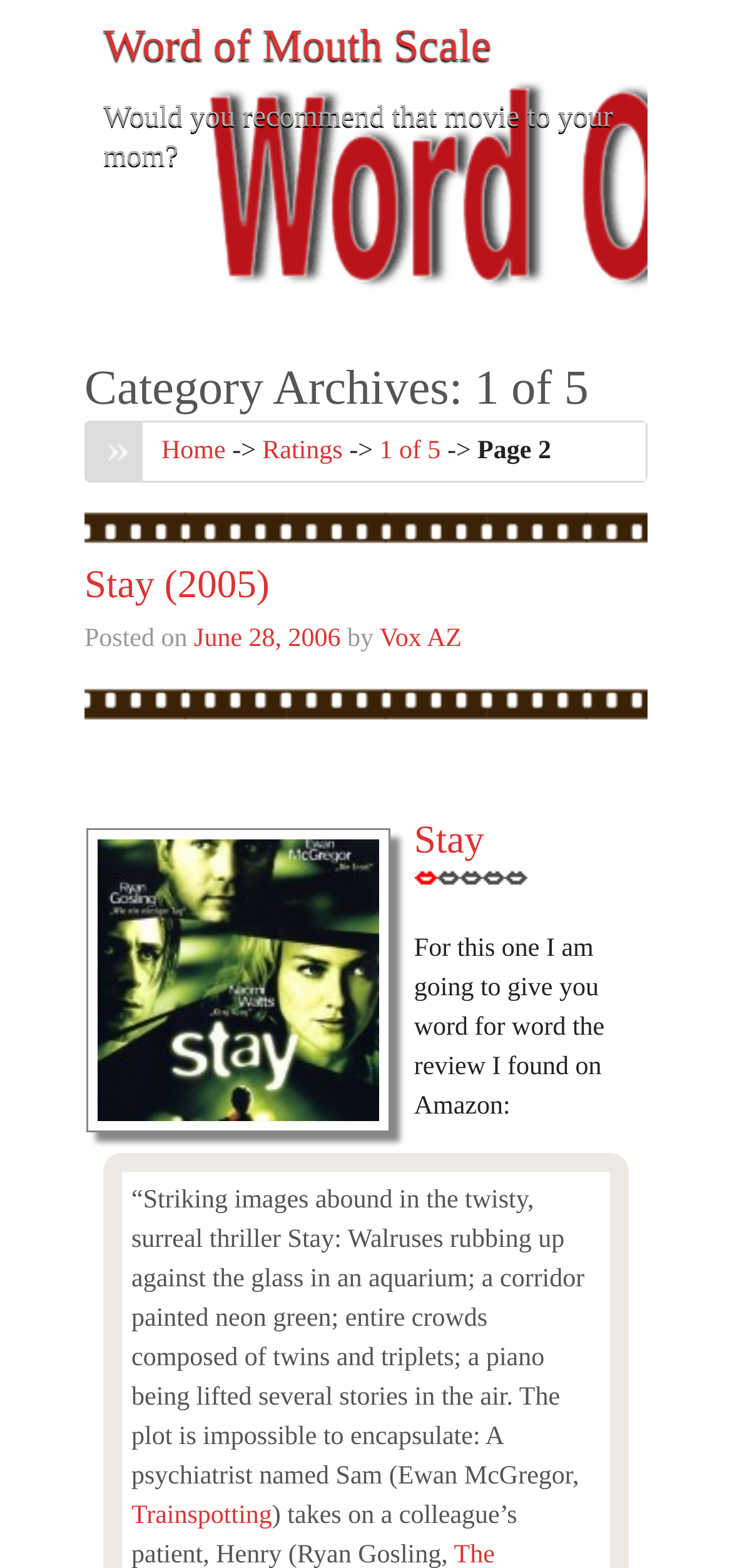Can you pinpoint the bounding box coordinates for the clickable element required for this instruction: "Go to the 'Home' page"? The coordinates should be four float numbers between 0 and 1, i.e., [left, top, right, bottom].

[0.221, 0.279, 0.308, 0.297]